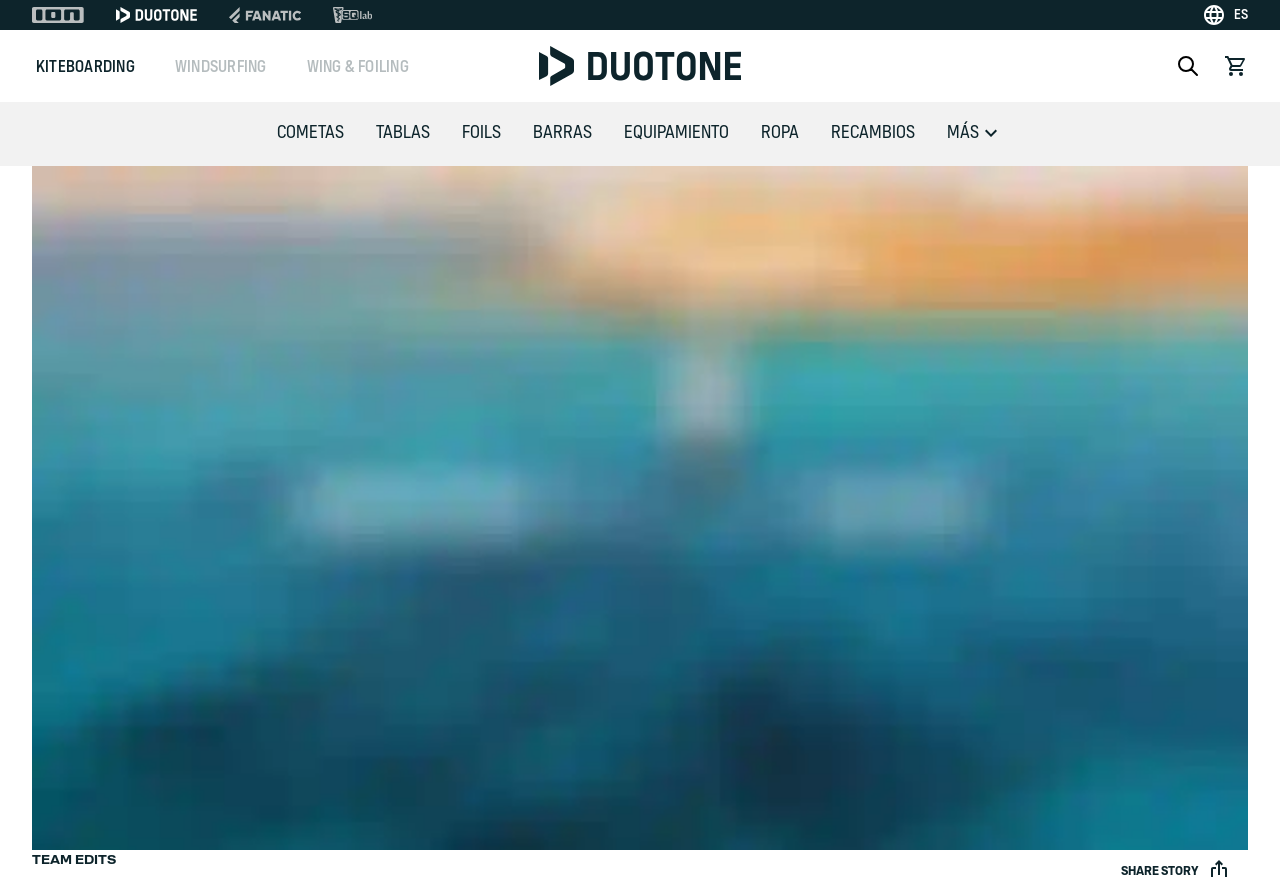How many links are in the top menu?
Please provide a comprehensive and detailed answer to the question.

I counted the number of link elements in the top menu, and there are 4 links: 'KITEBOARDING', 'WINDSURFING', 'WING & FOILING', and an empty link.